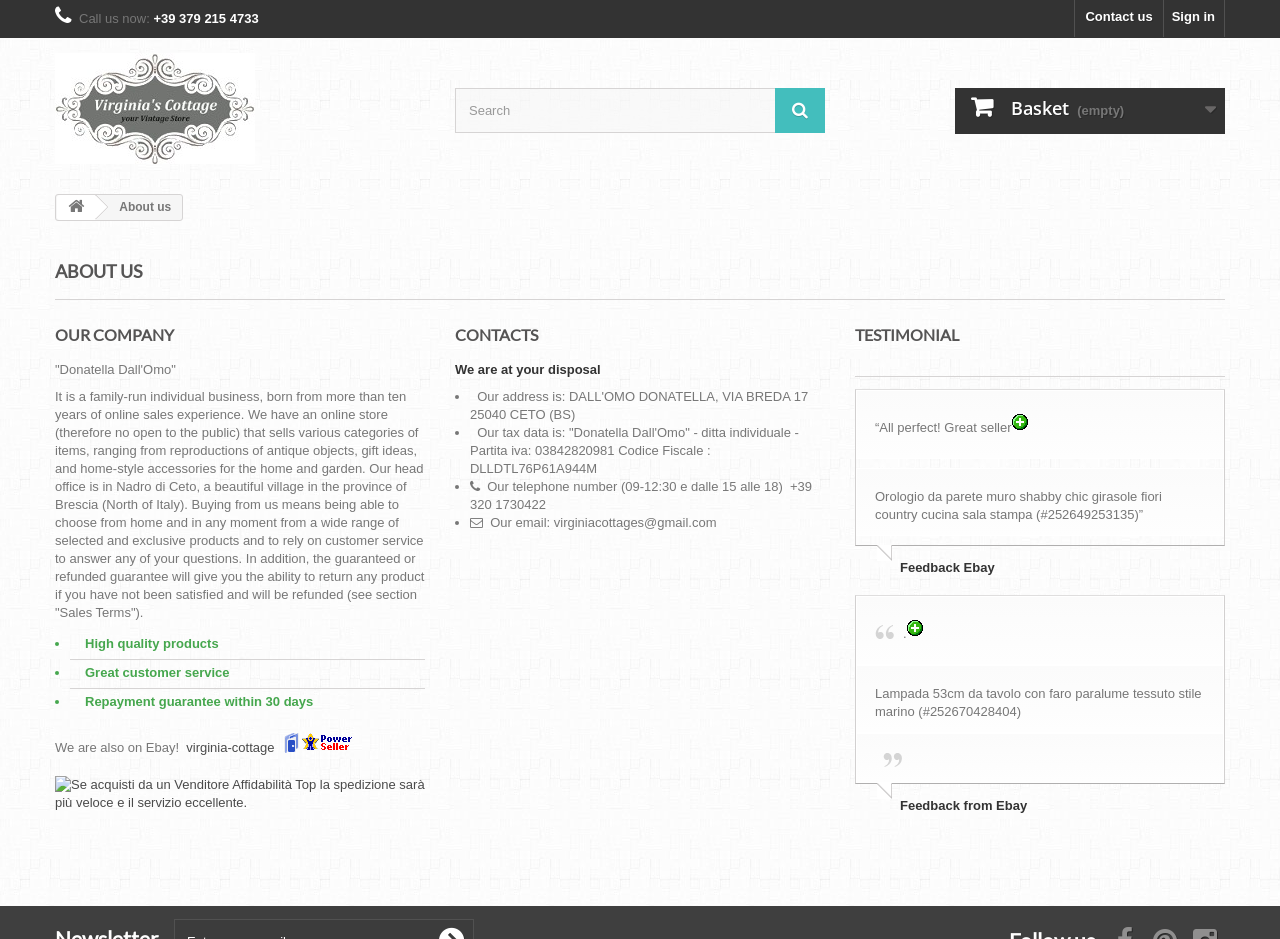Answer the question briefly using a single word or phrase: 
What is the company name?

Virginia's Cottage